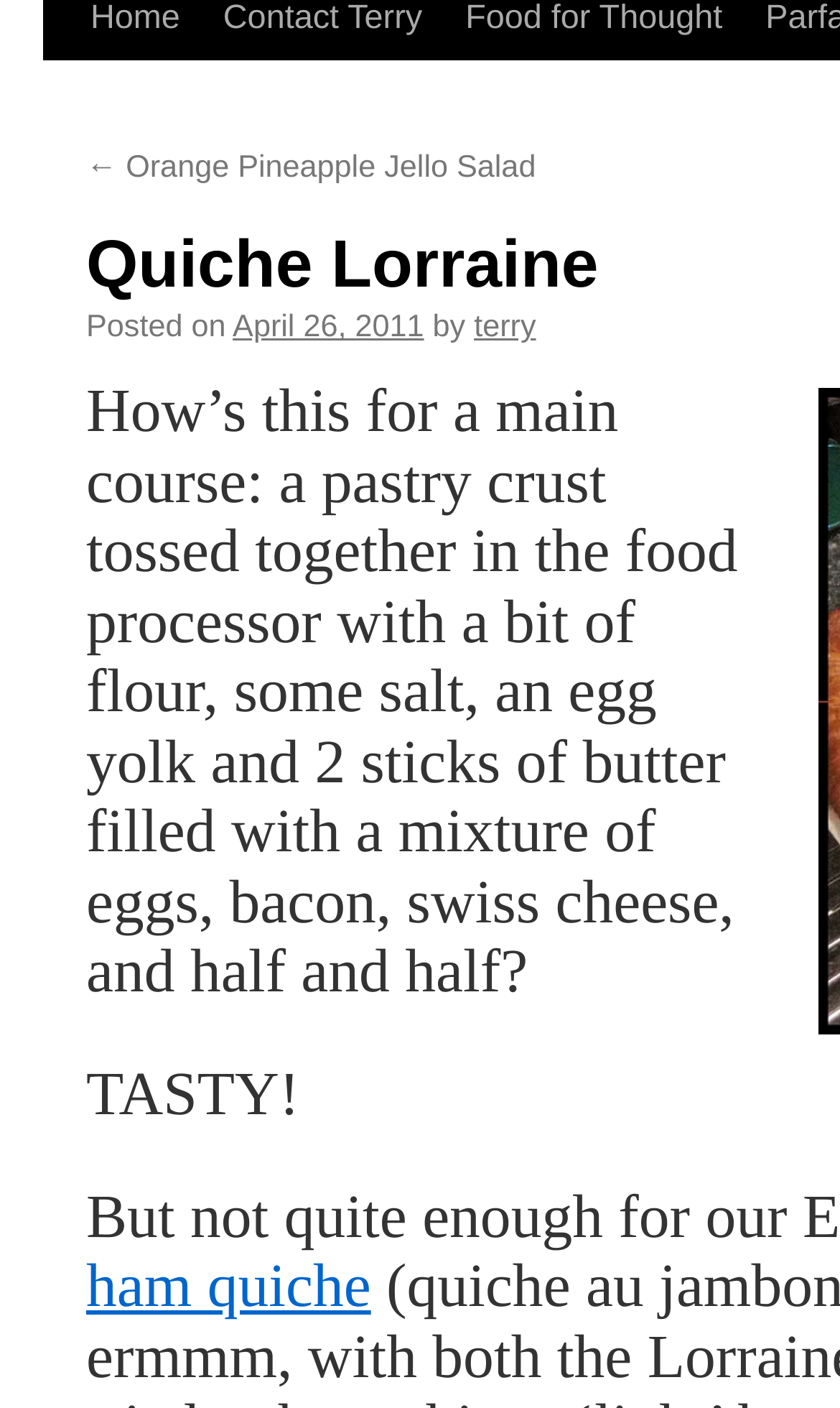Locate the bounding box of the UI element based on this description: "← Orange Pineapple Jello Salad". Provide four float numbers between 0 and 1 as [left, top, right, bottom].

[0.103, 0.165, 0.638, 0.19]